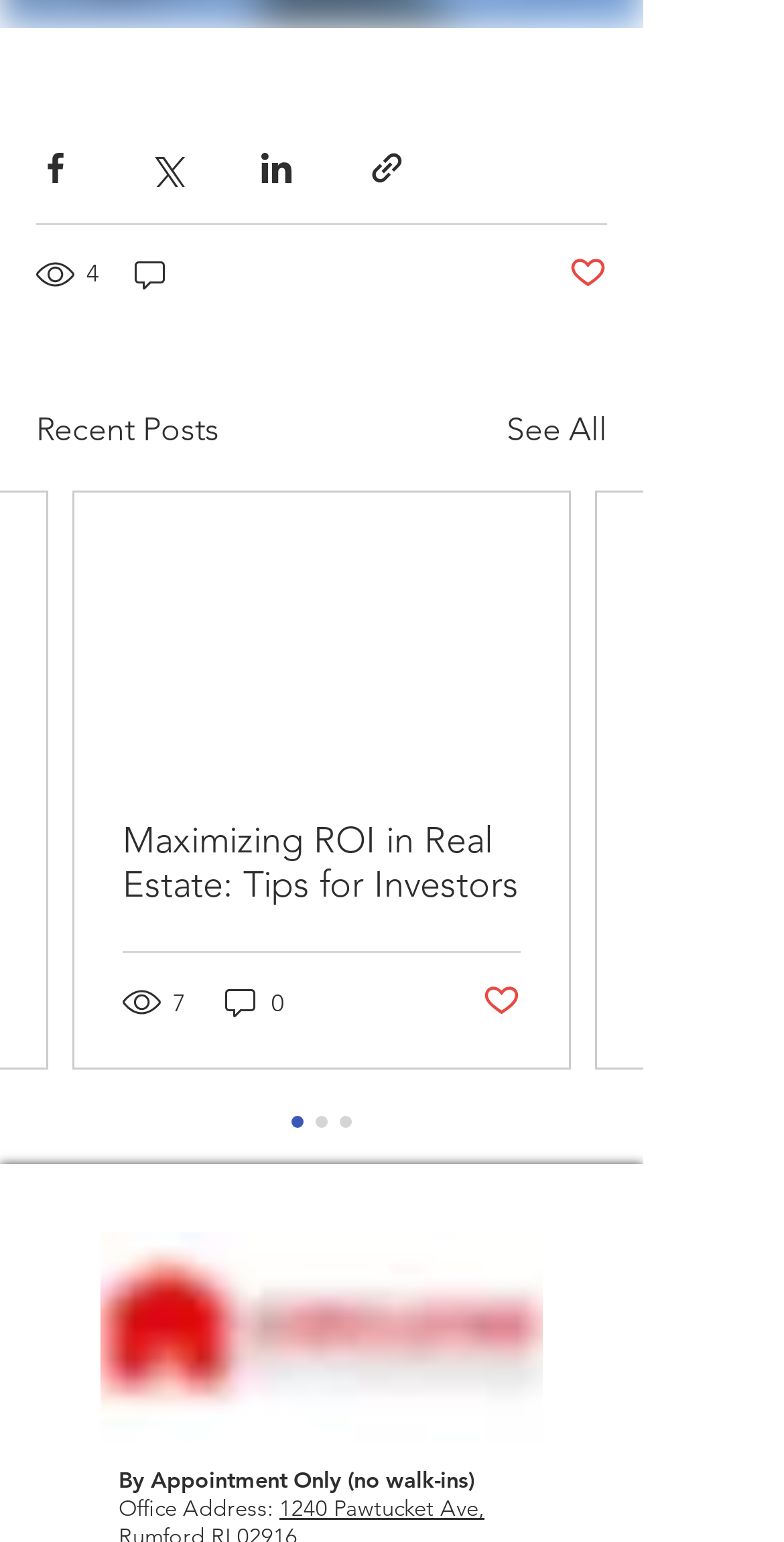What is the number of views for the first post?
Refer to the image and give a detailed answer to the question.

The number of views for the first post is 4, which is indicated by the text '4 views' below the post. This text is accompanied by an image.